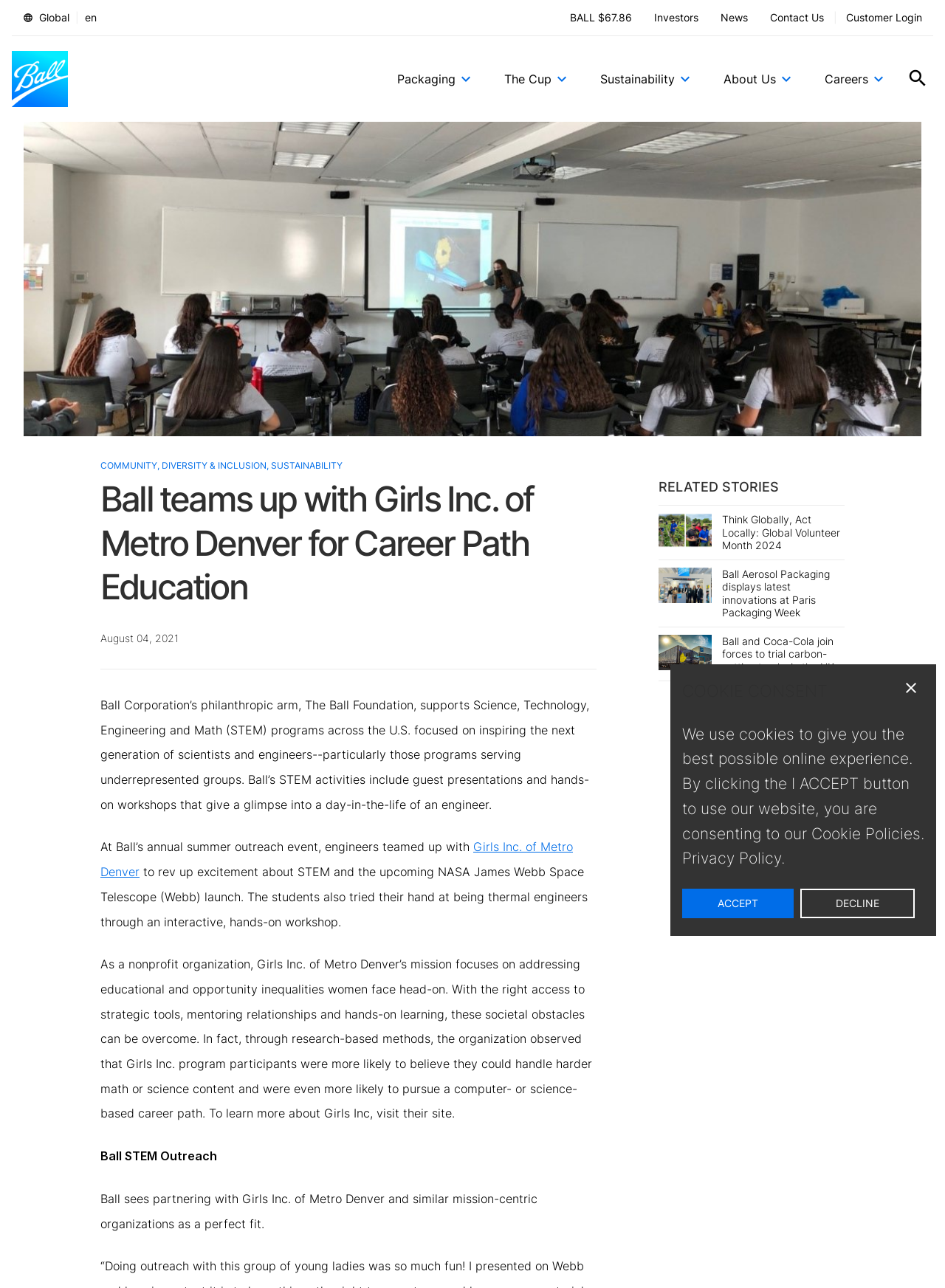Given the element description: "Delivering the Total Package", predict the bounding box coordinates of the UI element it refers to, using four float numbers between 0 and 1, i.e., [left, top, right, bottom].

[0.025, 0.12, 0.317, 0.128]